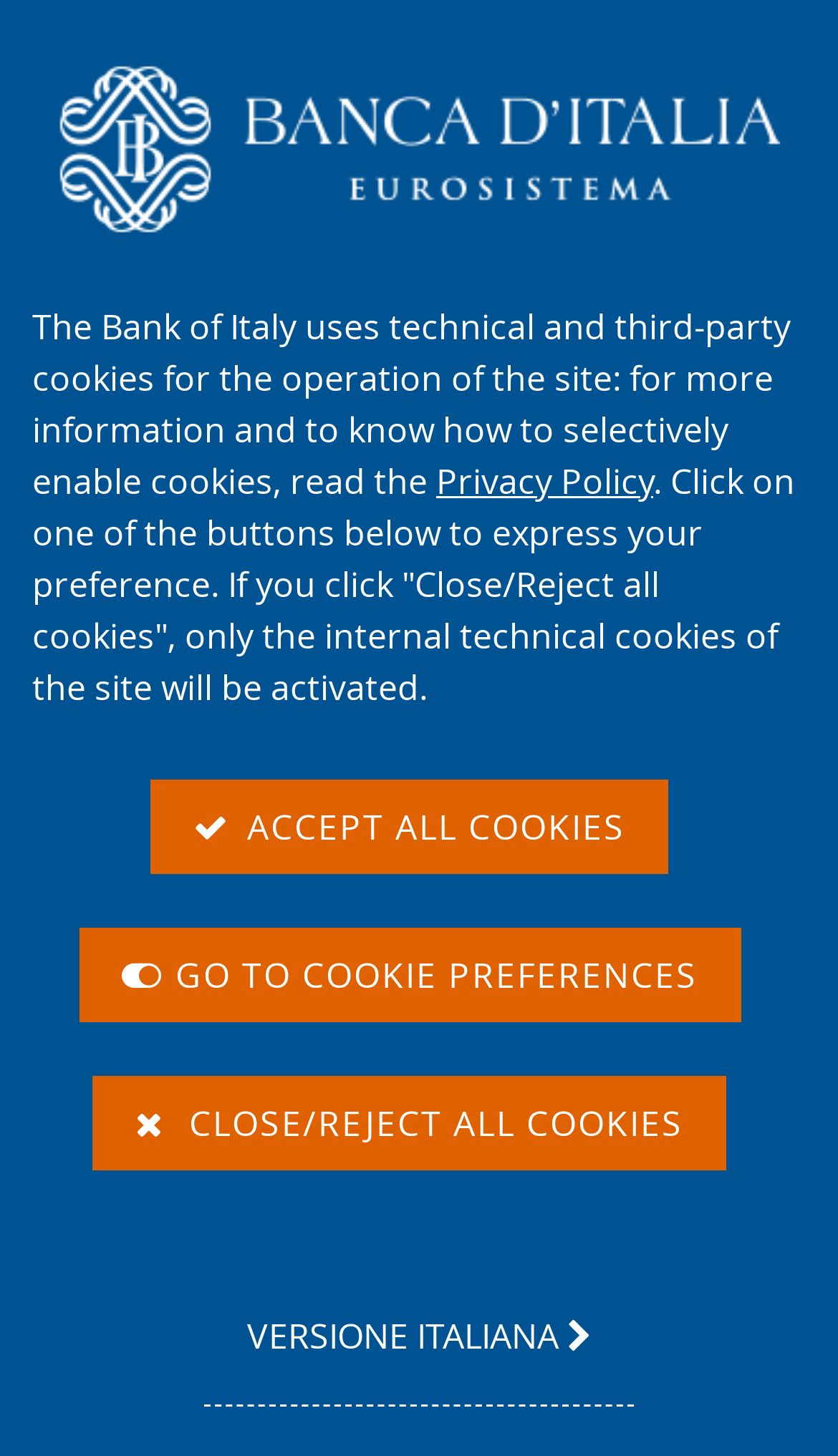Highlight the bounding box coordinates of the region I should click on to meet the following instruction: "Search the site".

[0.654, 0.015, 0.756, 0.074]